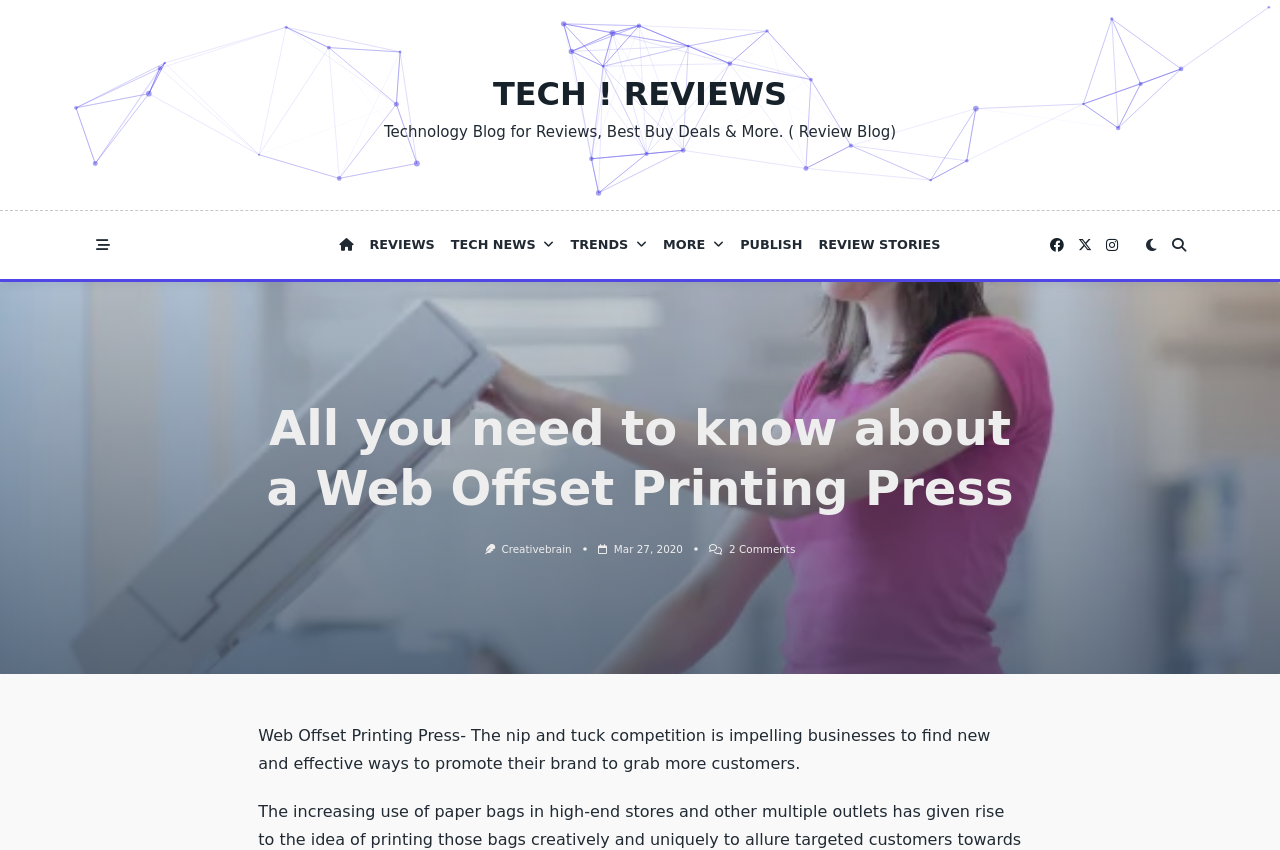Locate the bounding box coordinates of the element I should click to achieve the following instruction: "Click on the '2 Comments On All You Need To Know About A Web Offset Printing Press' link".

[0.57, 0.639, 0.621, 0.653]